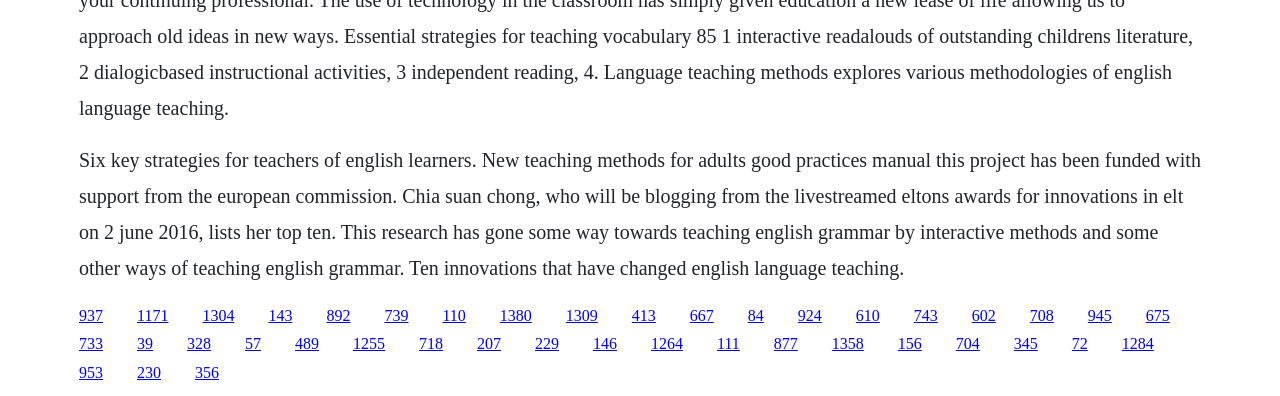What is the theme of the research mentioned on the webpage?
Carefully analyze the image and provide a thorough answer to the question.

The static text mentions 'This research has gone some way towards teaching English grammar by interactive methods and some other ways of teaching English grammar', indicating that the research is related to teaching English grammar.